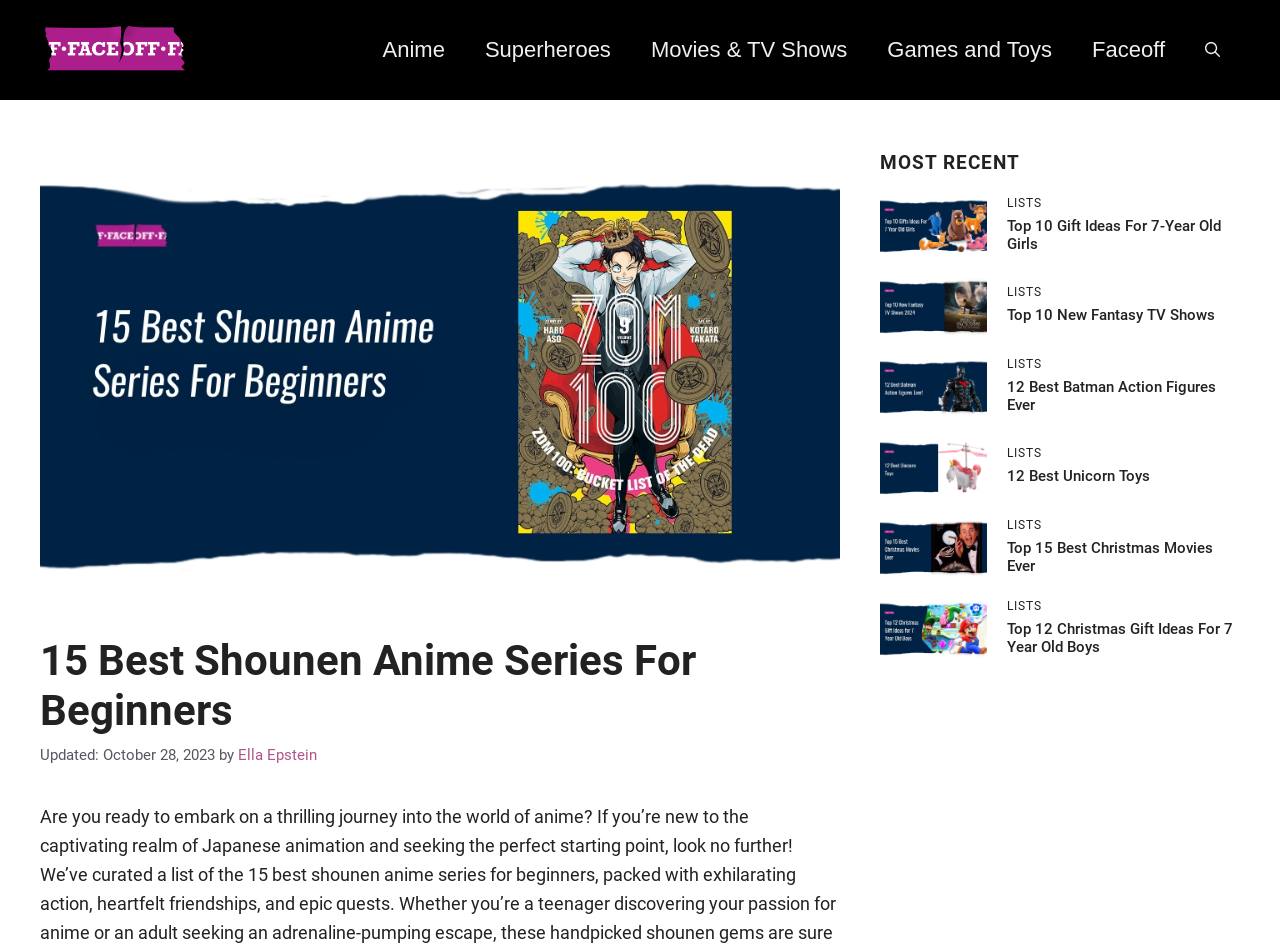Give the bounding box coordinates for this UI element: "Superheroes". The coordinates should be four float numbers between 0 and 1, arranged as [left, top, right, bottom].

[0.363, 0.021, 0.493, 0.085]